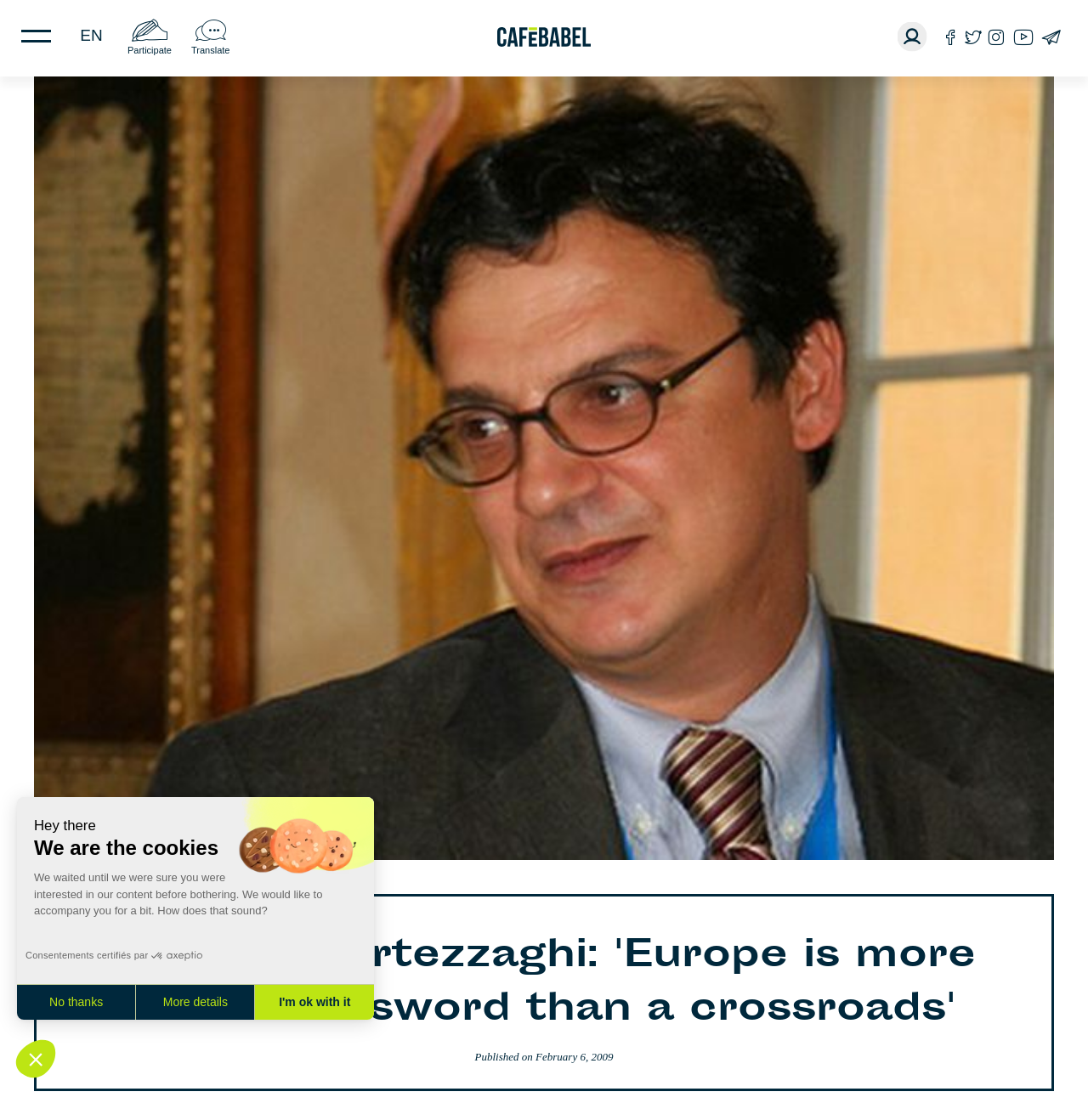What is the language of the webpage?
Please use the image to deliver a detailed and complete answer.

I determined the language of the webpage by looking at the button element with the text 'EN' located at the top of the page, which suggests that the language of the webpage is English.